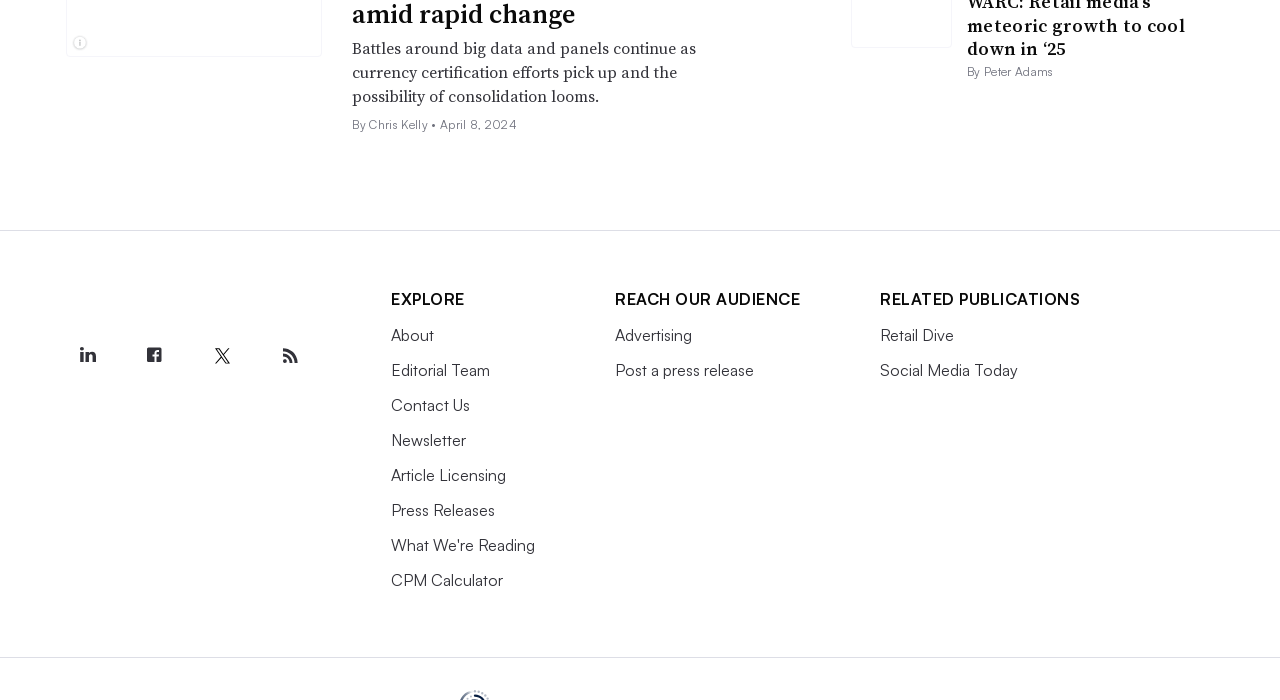Provide the bounding box coordinates for the area that should be clicked to complete the instruction: "Read the Retail Dive publication".

[0.688, 0.465, 0.745, 0.493]